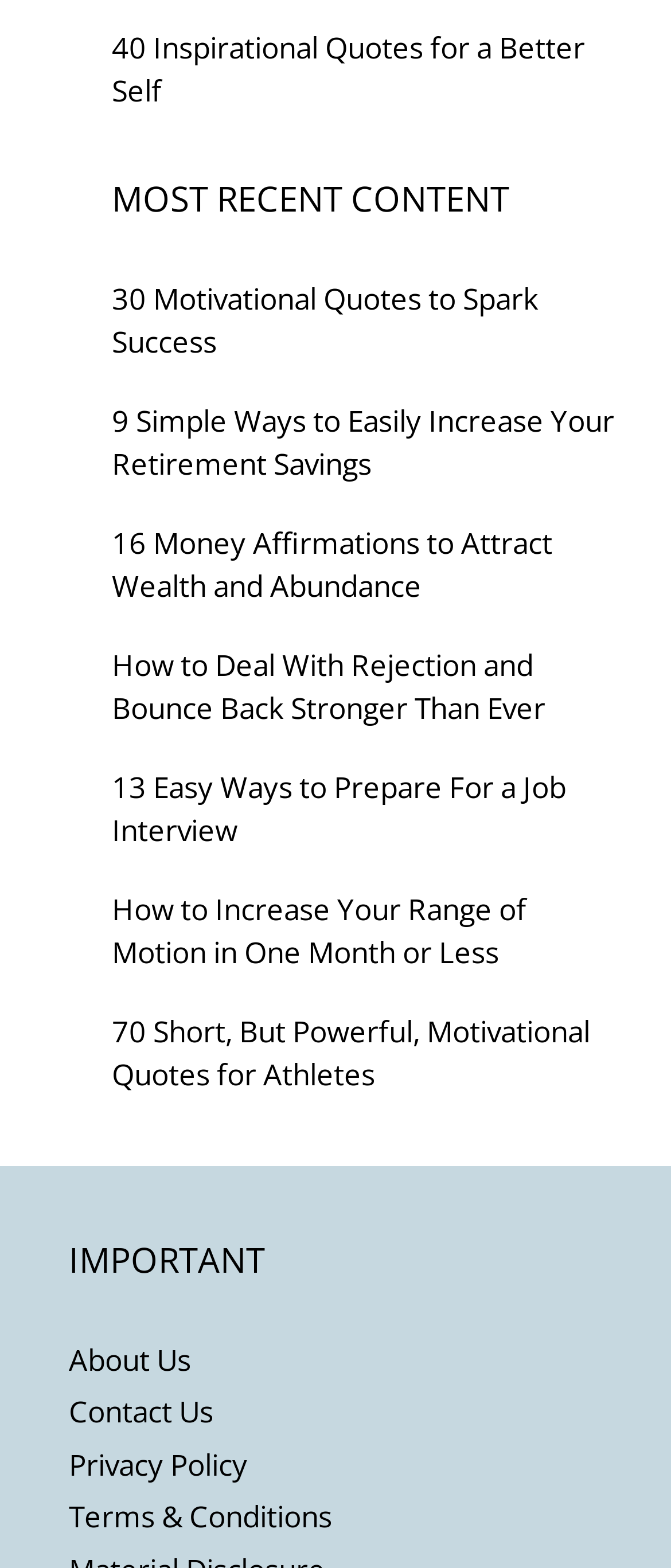Identify the bounding box coordinates of the specific part of the webpage to click to complete this instruction: "Visit the VPN & Proxy Master website".

None